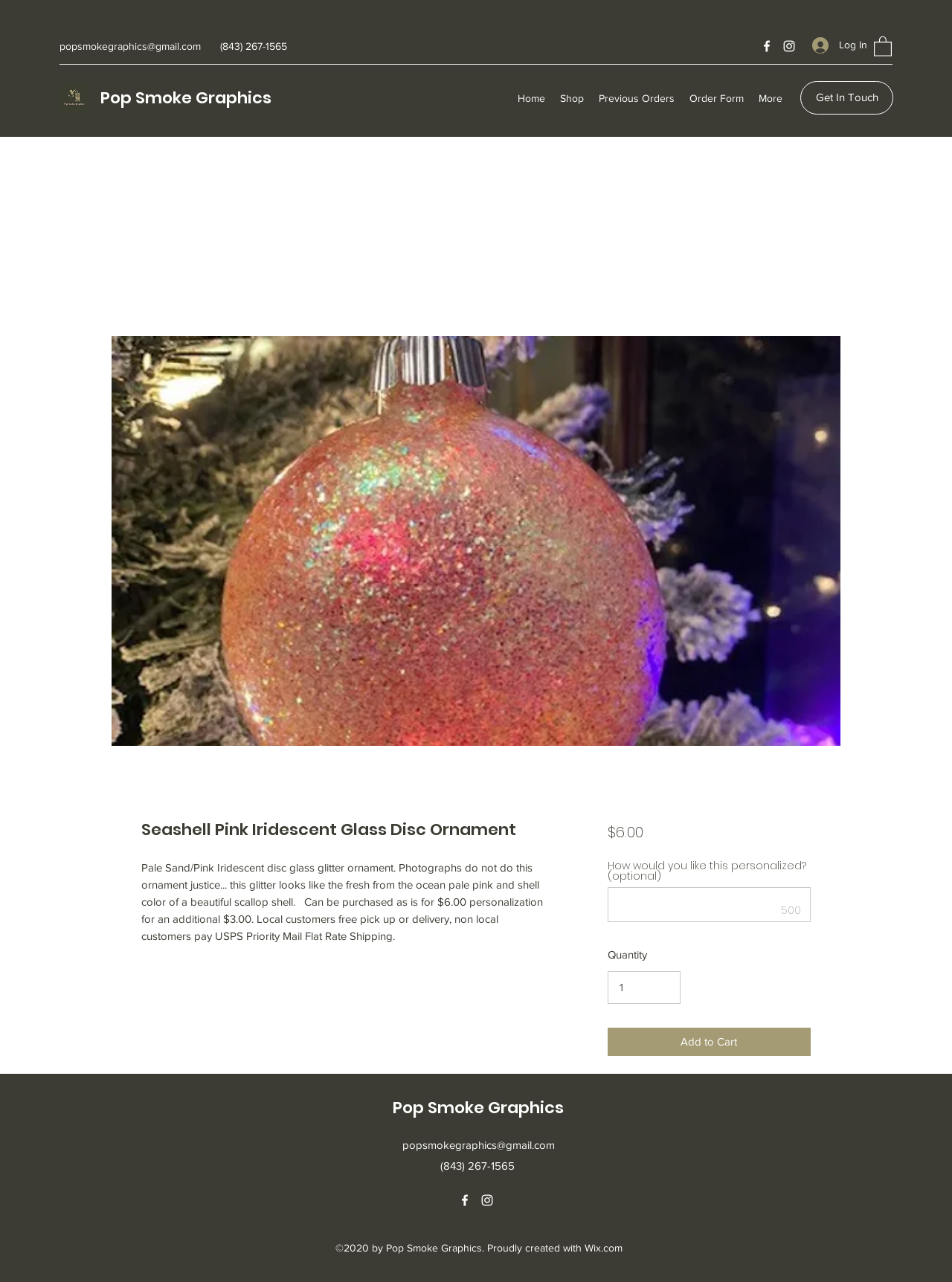Refer to the screenshot and give an in-depth answer to this question: What is the price of the ornament?

The price of the ornament can be found in the product description section, where it is stated that the ornament can be purchased as is for $6.00, with personalization available for an additional $3.00.